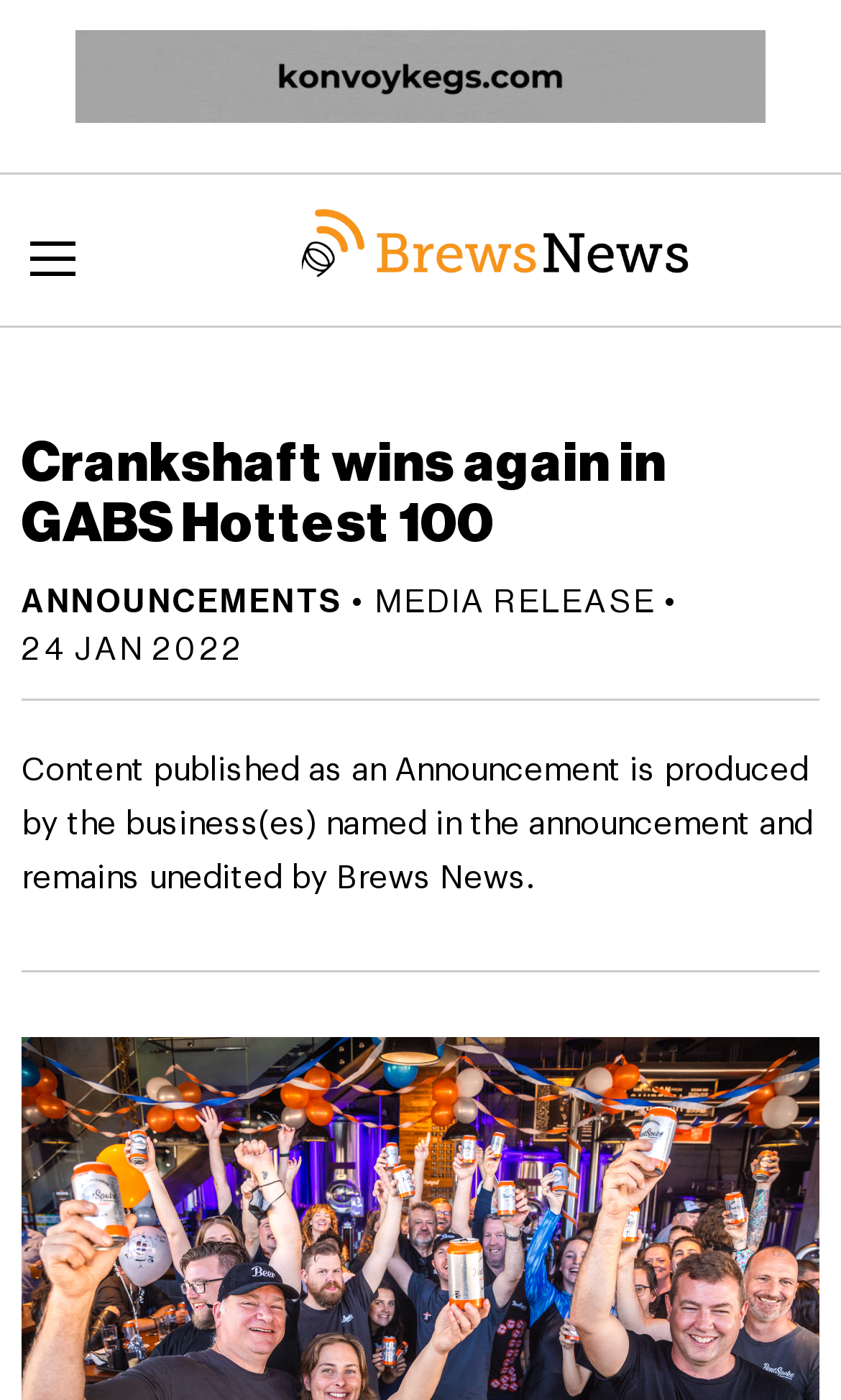Give a one-word or short-phrase answer to the following question: 
What is the name of the logo on the top left?

Brews News